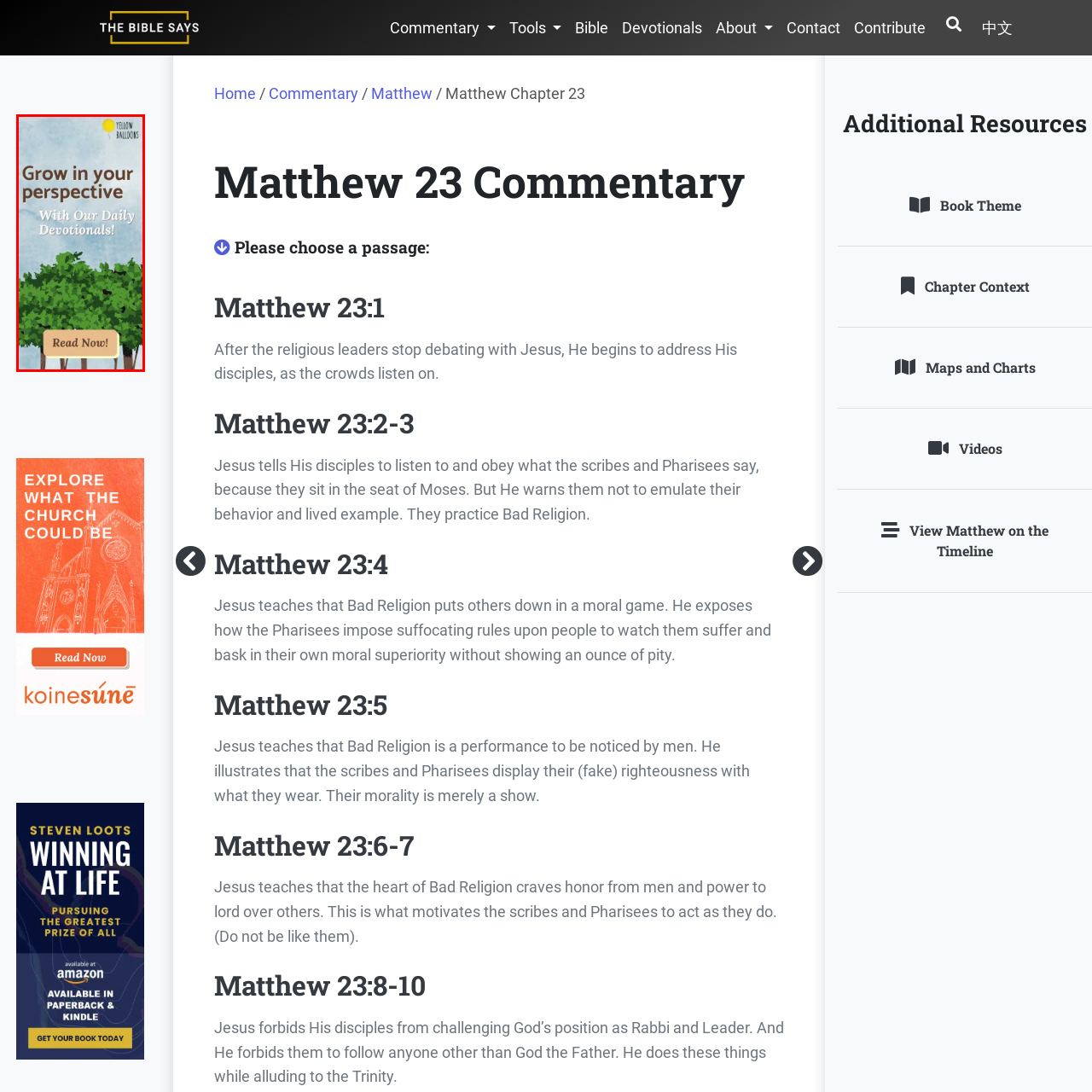What is the purpose of the 'Read Now!' button?
Direct your attention to the area of the image outlined in red and provide a detailed response based on the visual information available.

The caption states that the prominent button at the bottom labeled 'Read Now!' encourages immediate engagement, highlighting the accessibility and availability of the daily devotional content offered by Yellow Balloons.